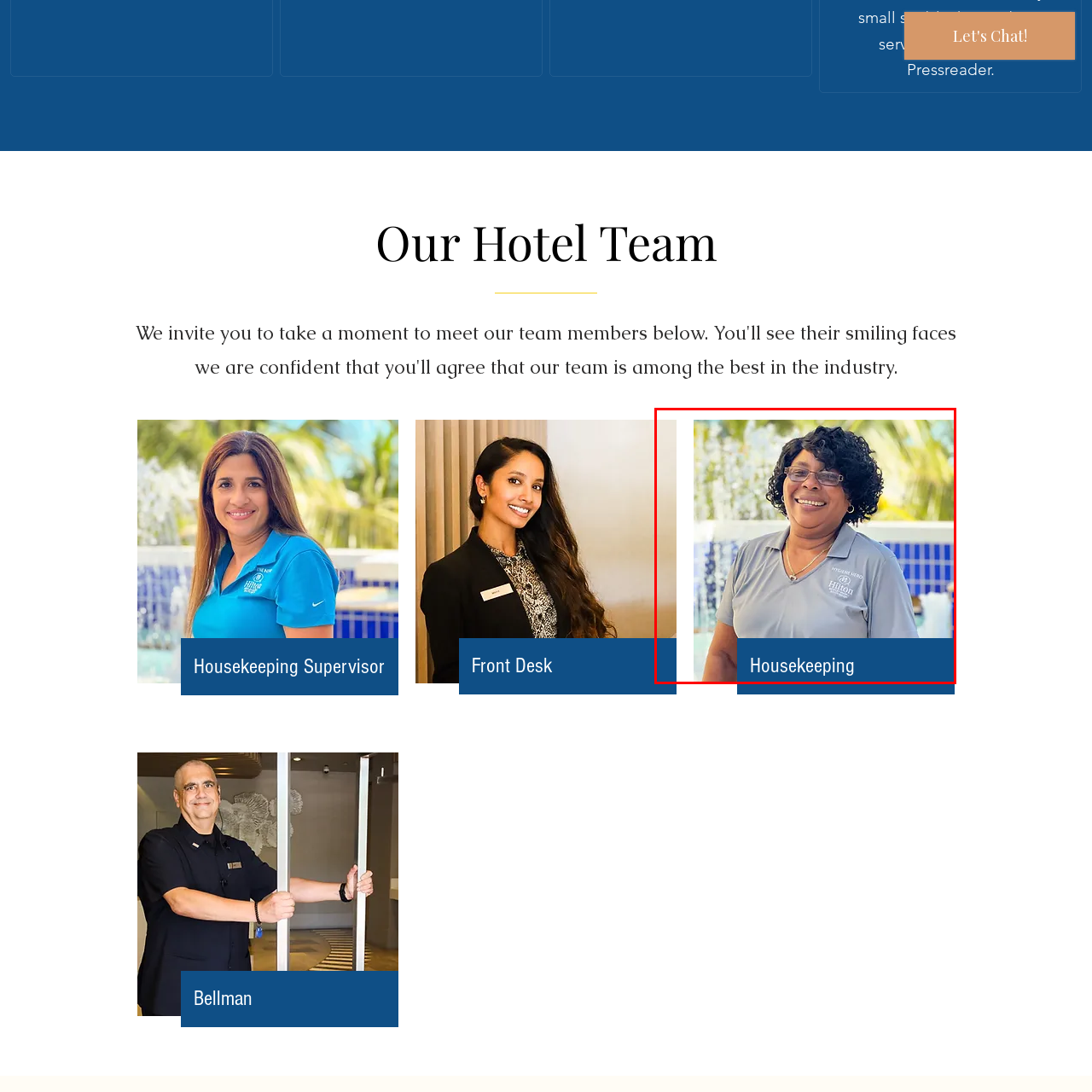Analyze the content inside the red box, What is the woman's position in the hotel team? Provide a short answer using a single word or phrase.

Housekeeping